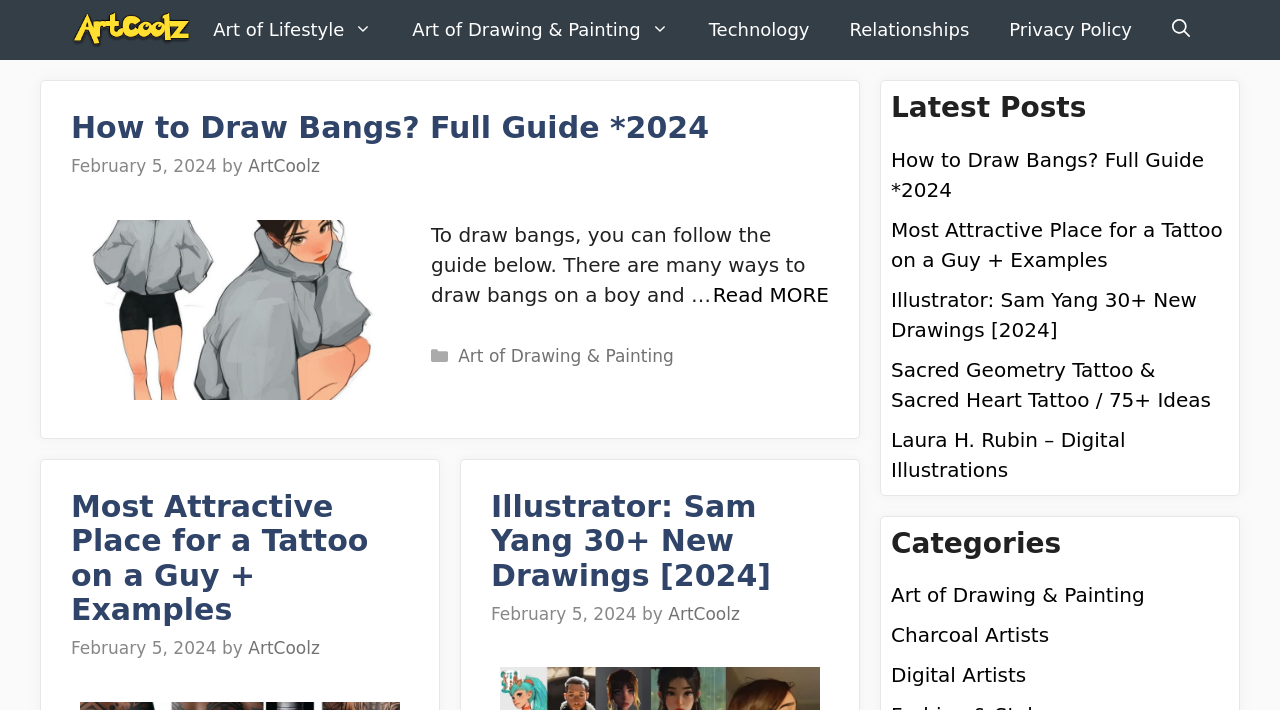Could you please study the image and provide a detailed answer to the question:
What is the name of the blog?

The name of the blog can be found in the navigation section at the top of the webpage, where it says 'ArtCoolz' with an image next to it.